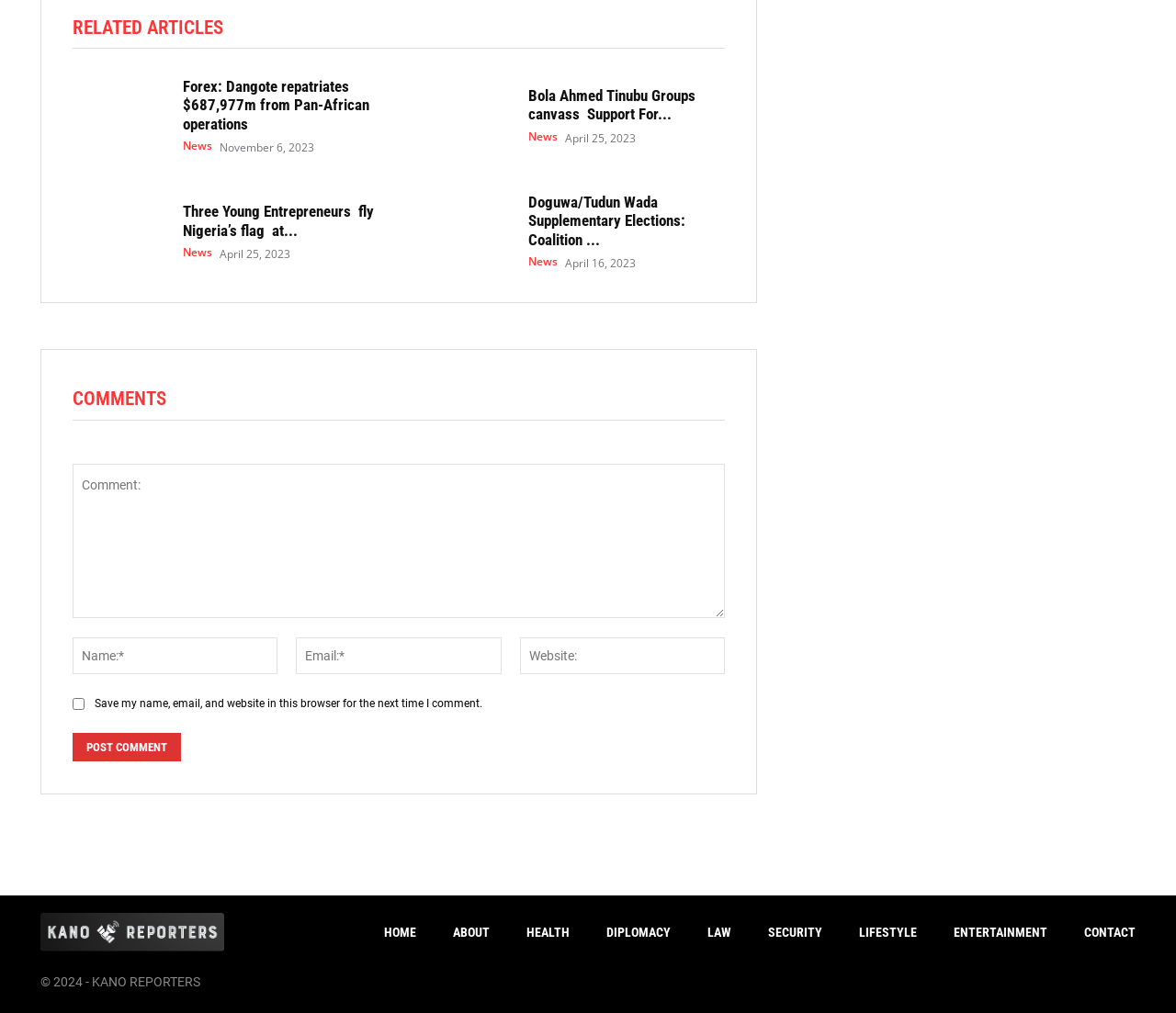What is the name of the website?
Using the screenshot, give a one-word or short phrase answer.

KANO REPORTERS